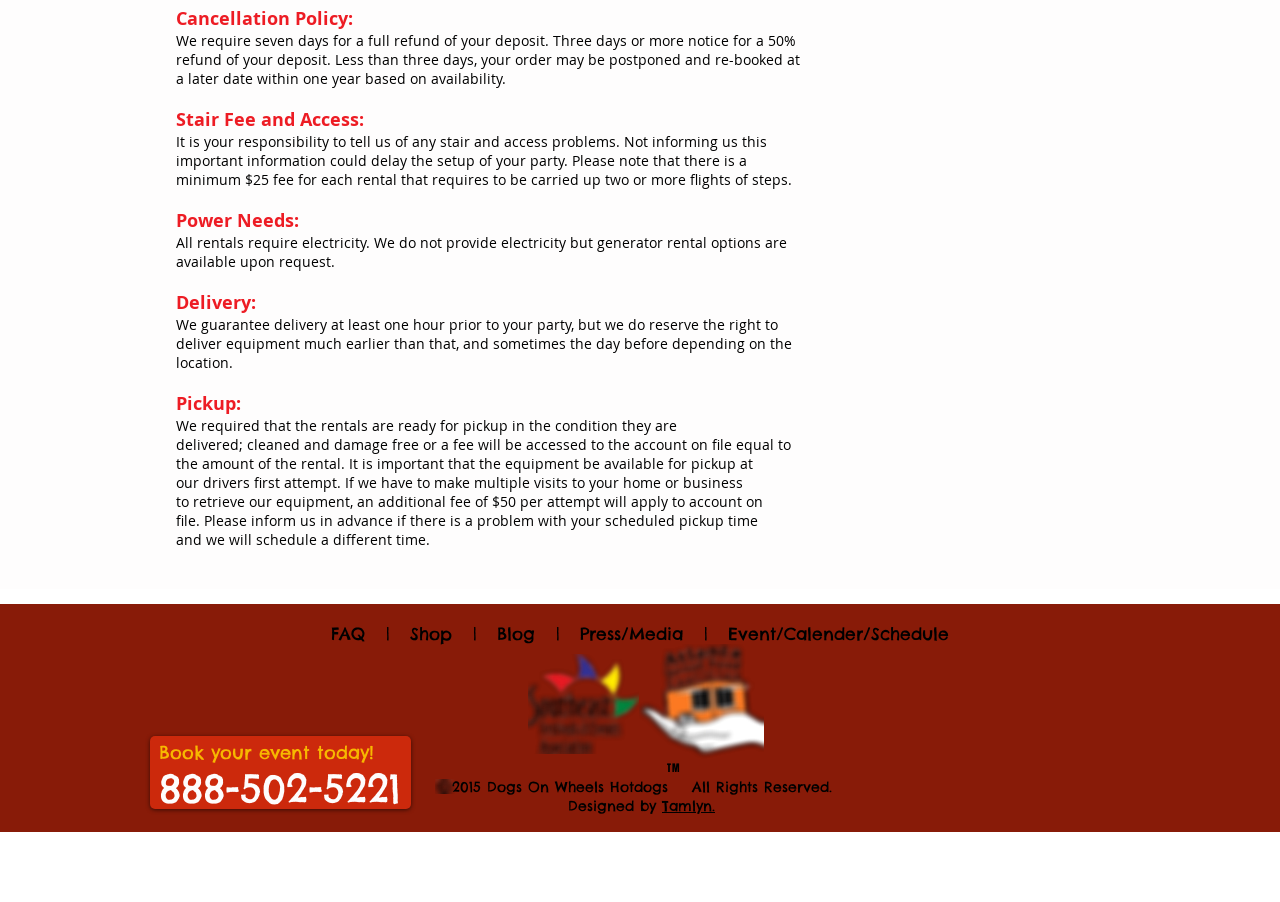Please provide a comprehensive answer to the question below using the information from the image: What is the guarantee for delivery?

The webpage states that 'We guarantee delivery at least one hour prior to your party.' This means that the company ensures that the equipment will be delivered at least one hour before the scheduled party time.